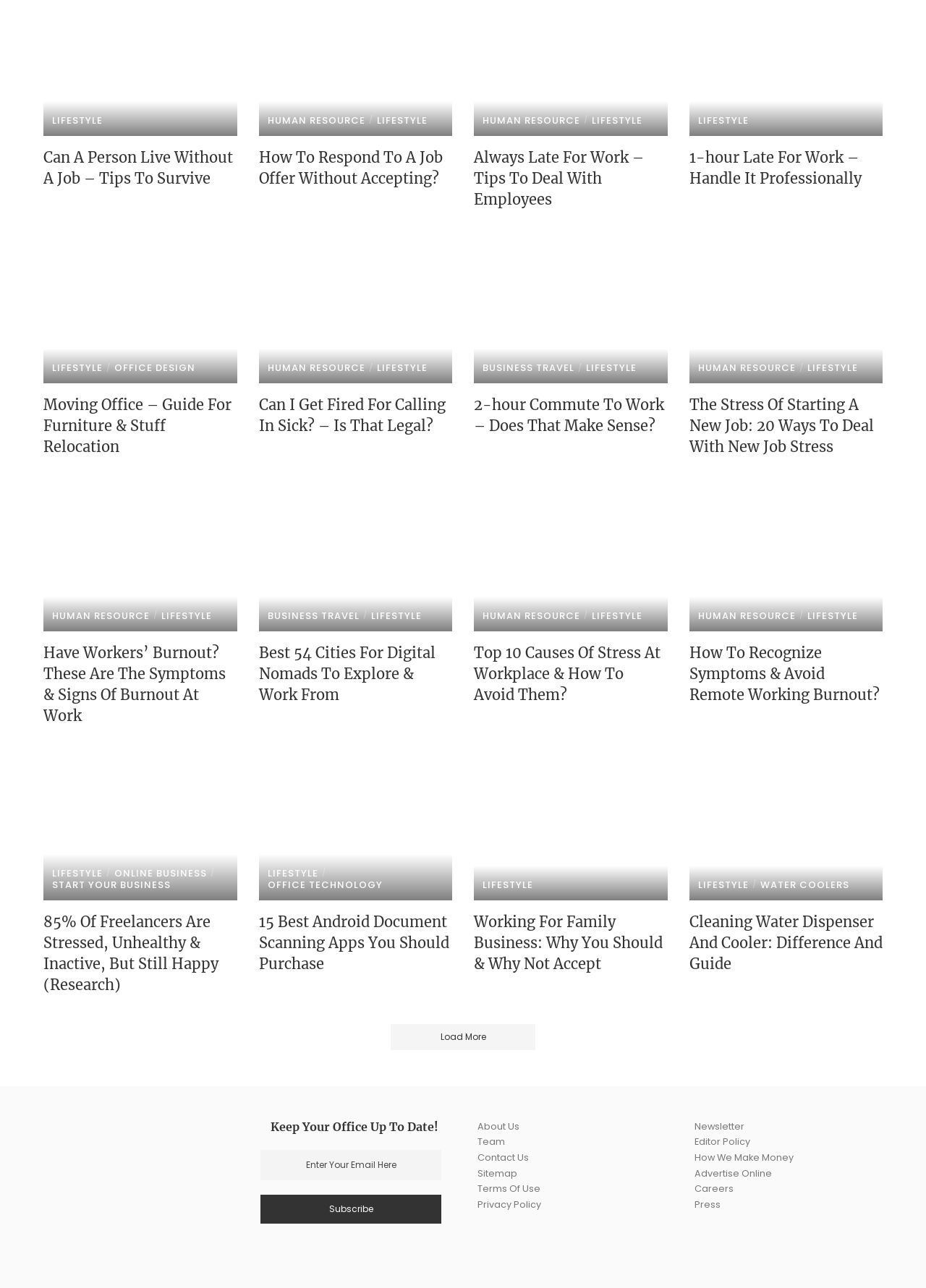Using the webpage screenshot and the element description Lifestyle, determine the bounding box coordinates. Specify the coordinates in the format (top-left x, top-left y, bottom-right x, bottom-right y) with values ranging from 0 to 1.

[0.056, 0.674, 0.12, 0.681]